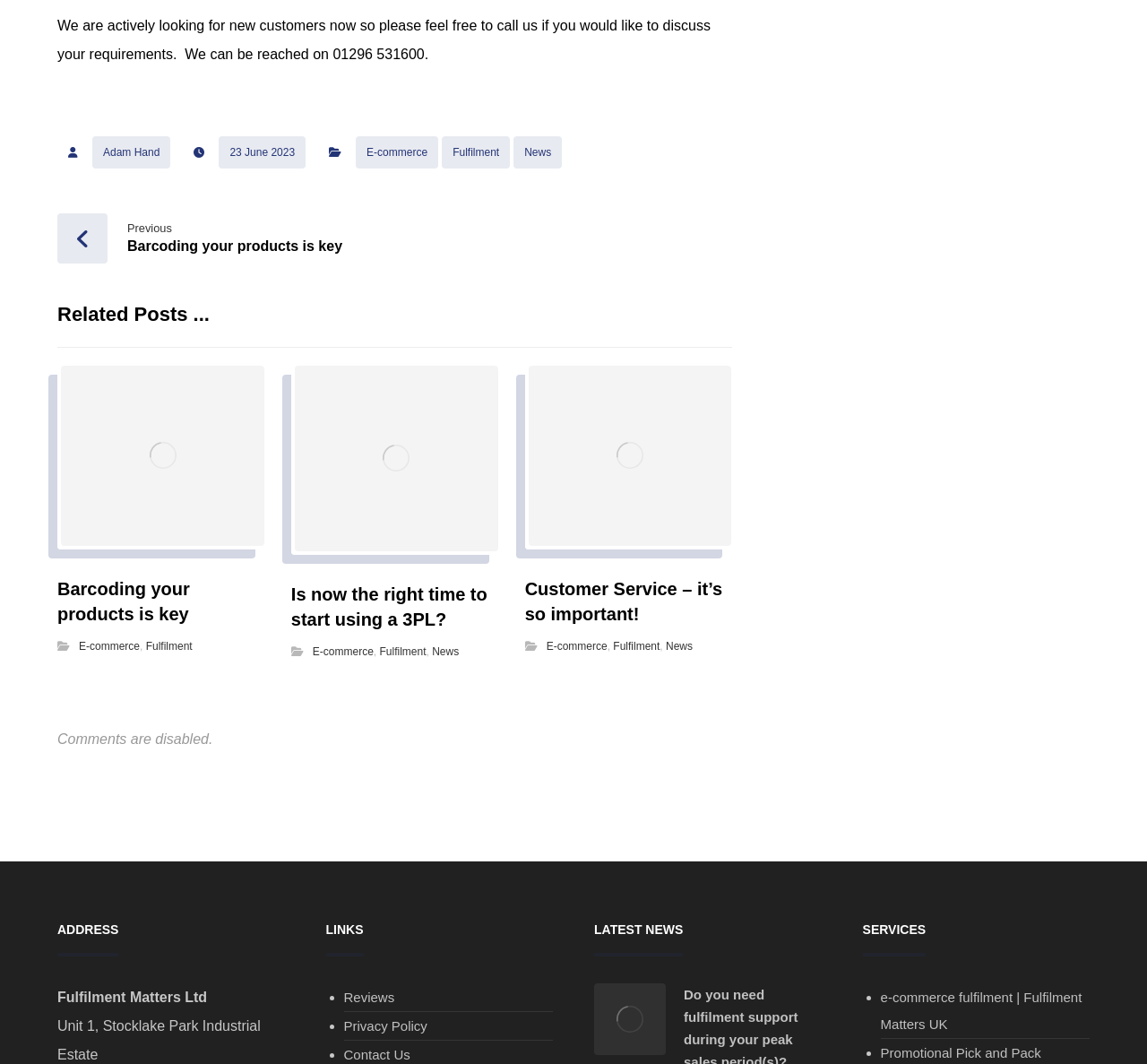Identify the bounding box for the UI element described as: "Fulfilment". The coordinates should be four float numbers between 0 and 1, i.e., [left, top, right, bottom].

[0.385, 0.128, 0.445, 0.158]